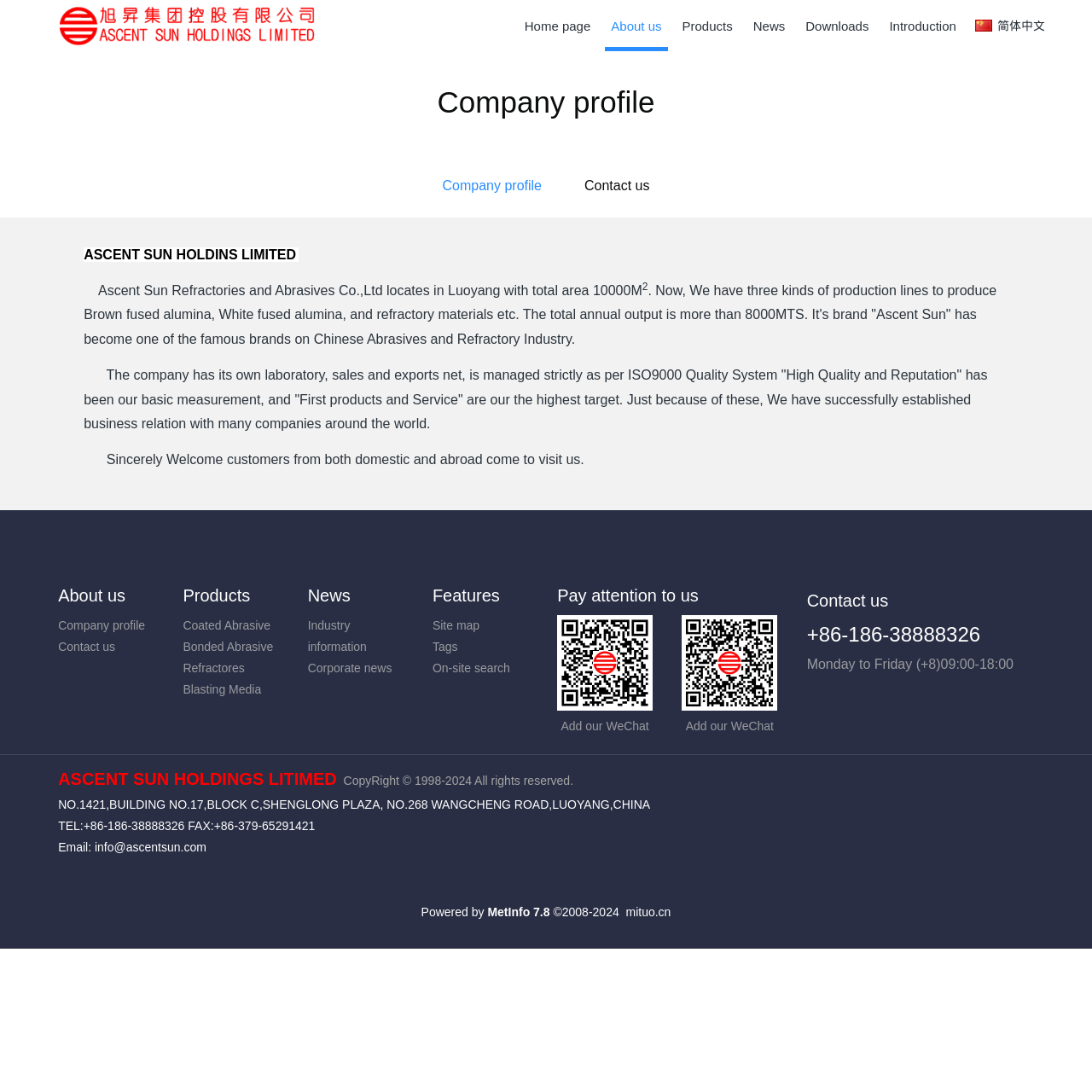What is the total annual output?
Please provide a single word or phrase as your answer based on the image.

more than 8000MTS